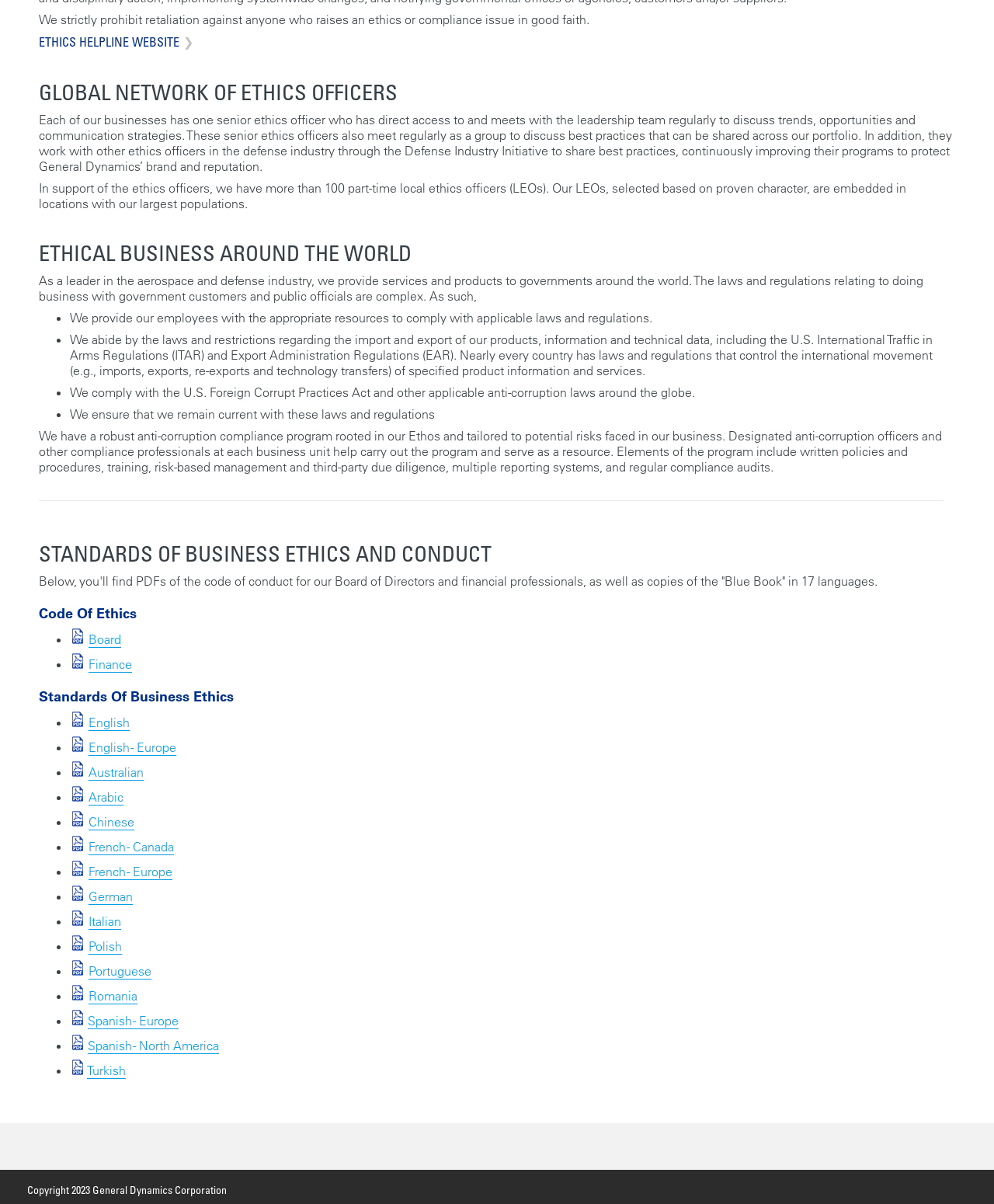Please locate the UI element described by "French - Europe" and provide its bounding box coordinates.

[0.089, 0.718, 0.173, 0.731]